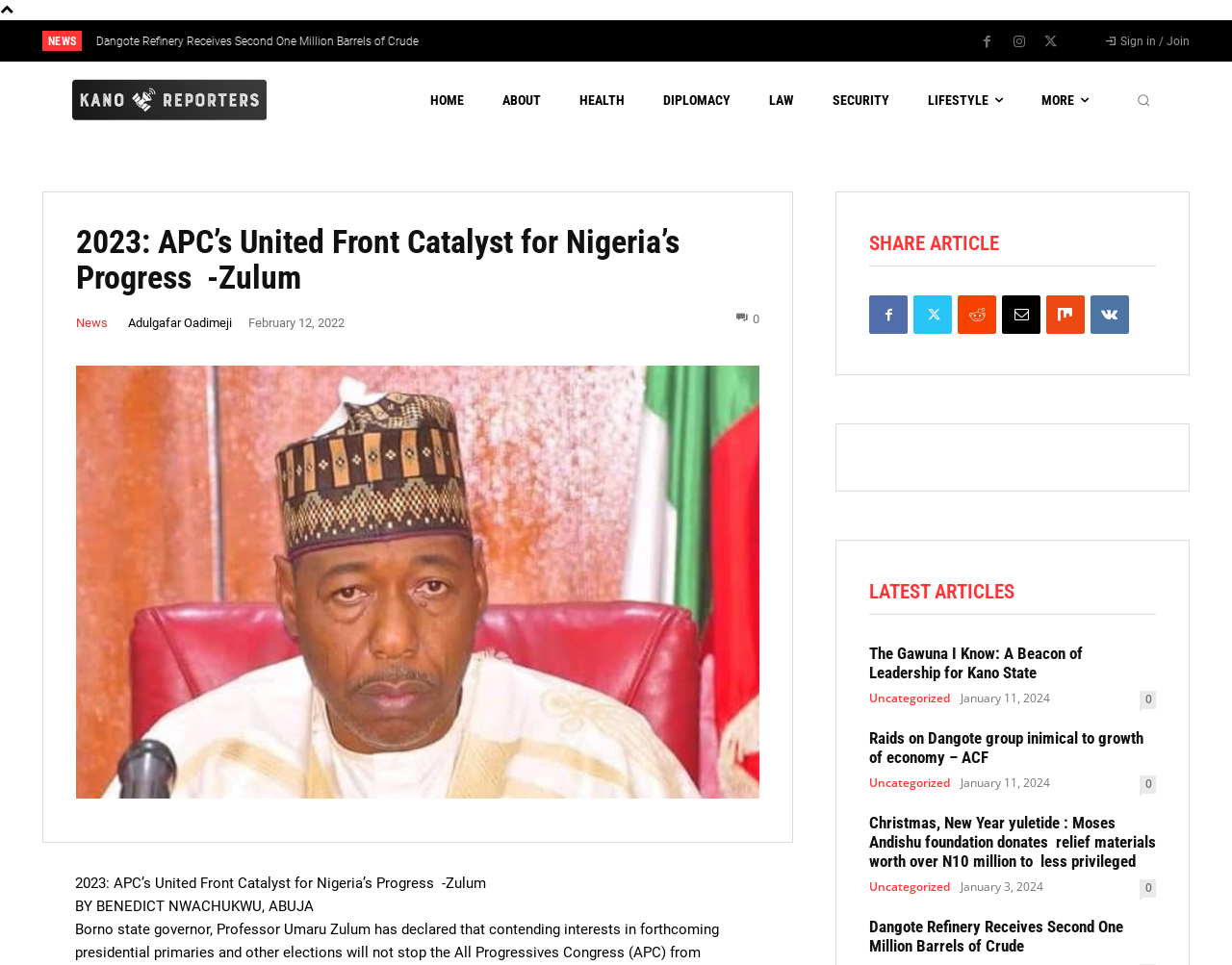Determine the main headline from the webpage and extract its text.

2023: APC’s United Front Catalyst for Nigeria’s Progress  -Zulum